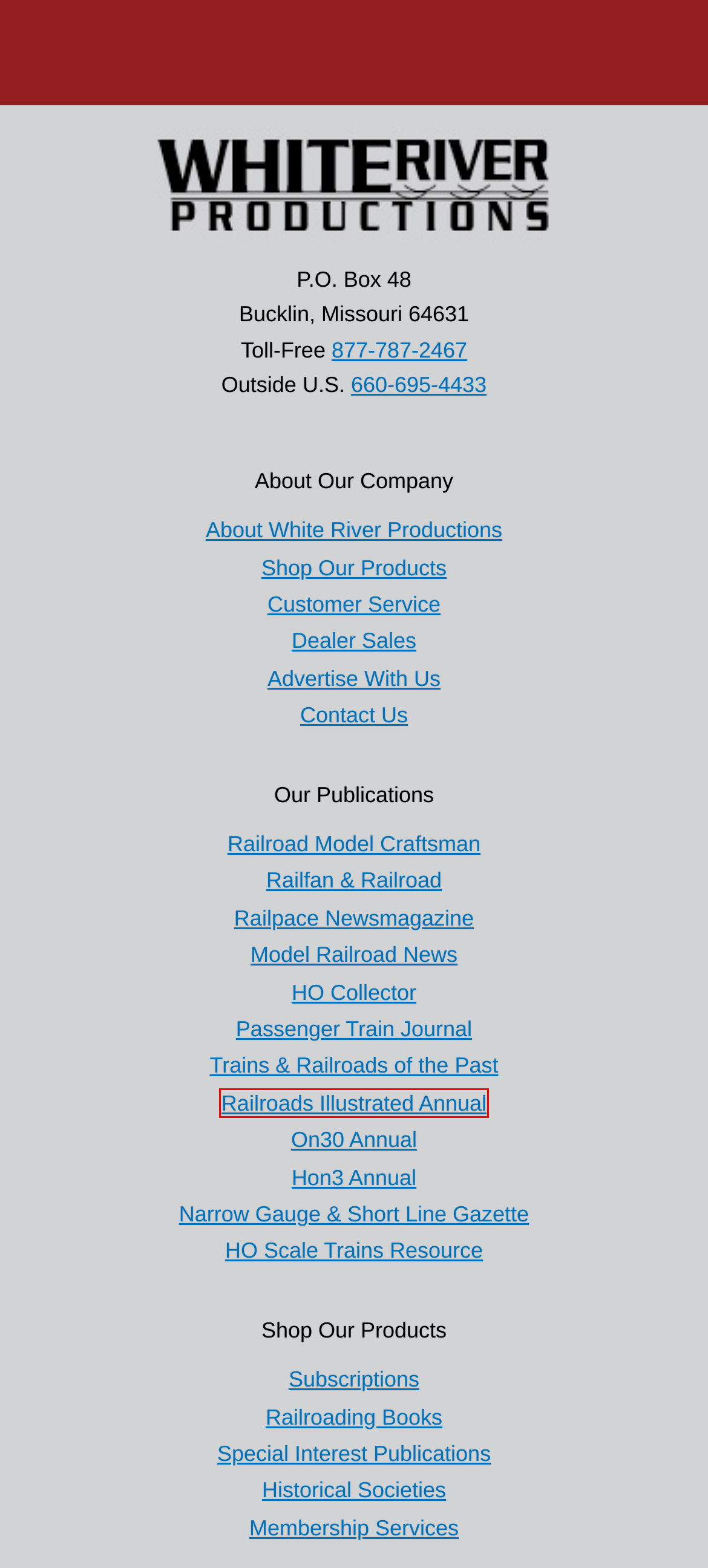Review the screenshot of a webpage that includes a red bounding box. Choose the webpage description that best matches the new webpage displayed after clicking the element within the bounding box. Here are the candidates:
A. Passenger Train Journal
B. White River Productions
C. Railpace Newsmagazine
D. Railroads Illustrated Annual
E. Narrow Gauge and Short Line Gazette - Accurate Information for Fine Modelbuilding
F. Trains & Railroads of the Past
G. Railroad Model Craftsman
H. HOn3 Annual

D